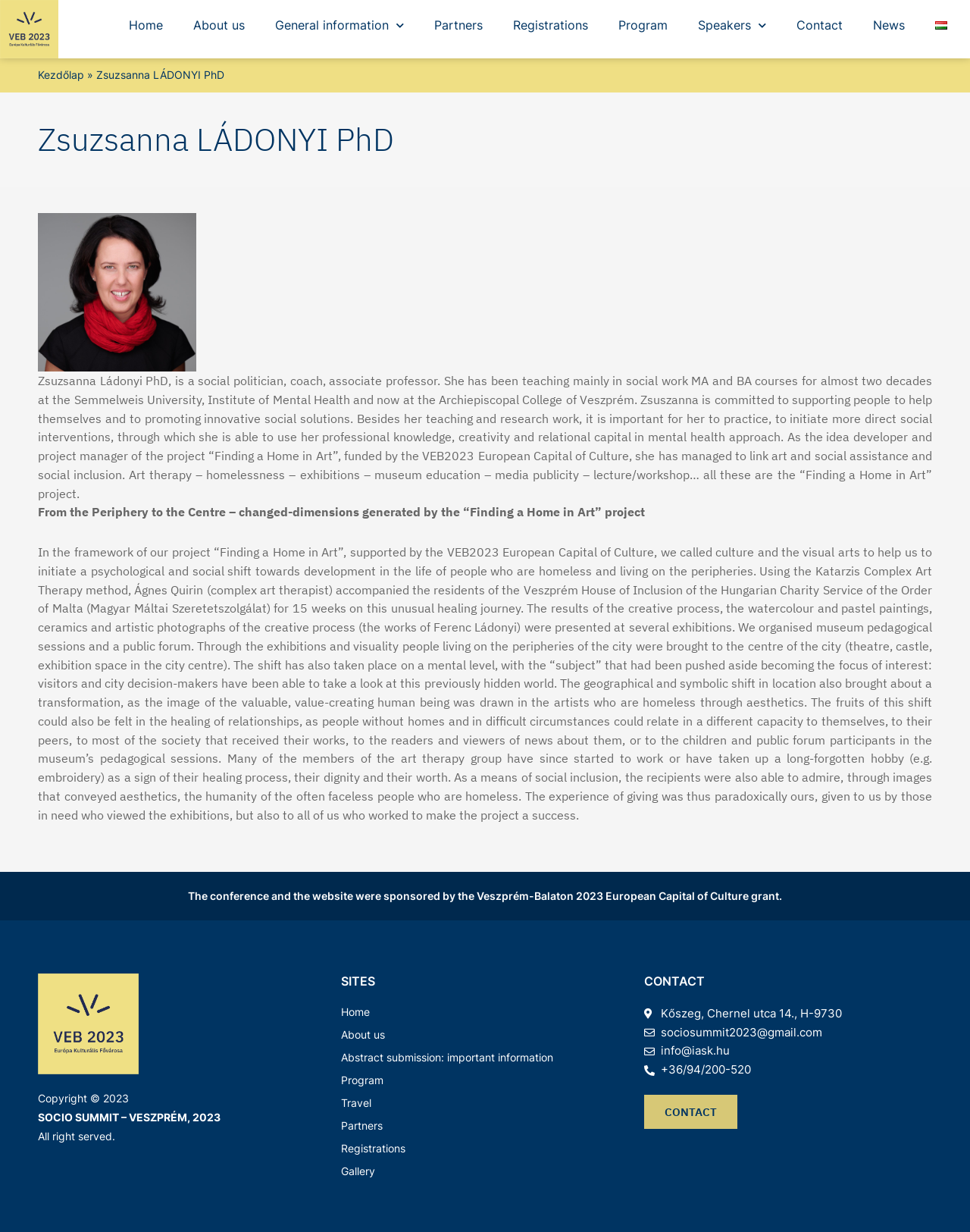Specify the bounding box coordinates of the area to click in order to follow the given instruction: "Click on the 'Home' link."

[0.117, 0.006, 0.184, 0.035]